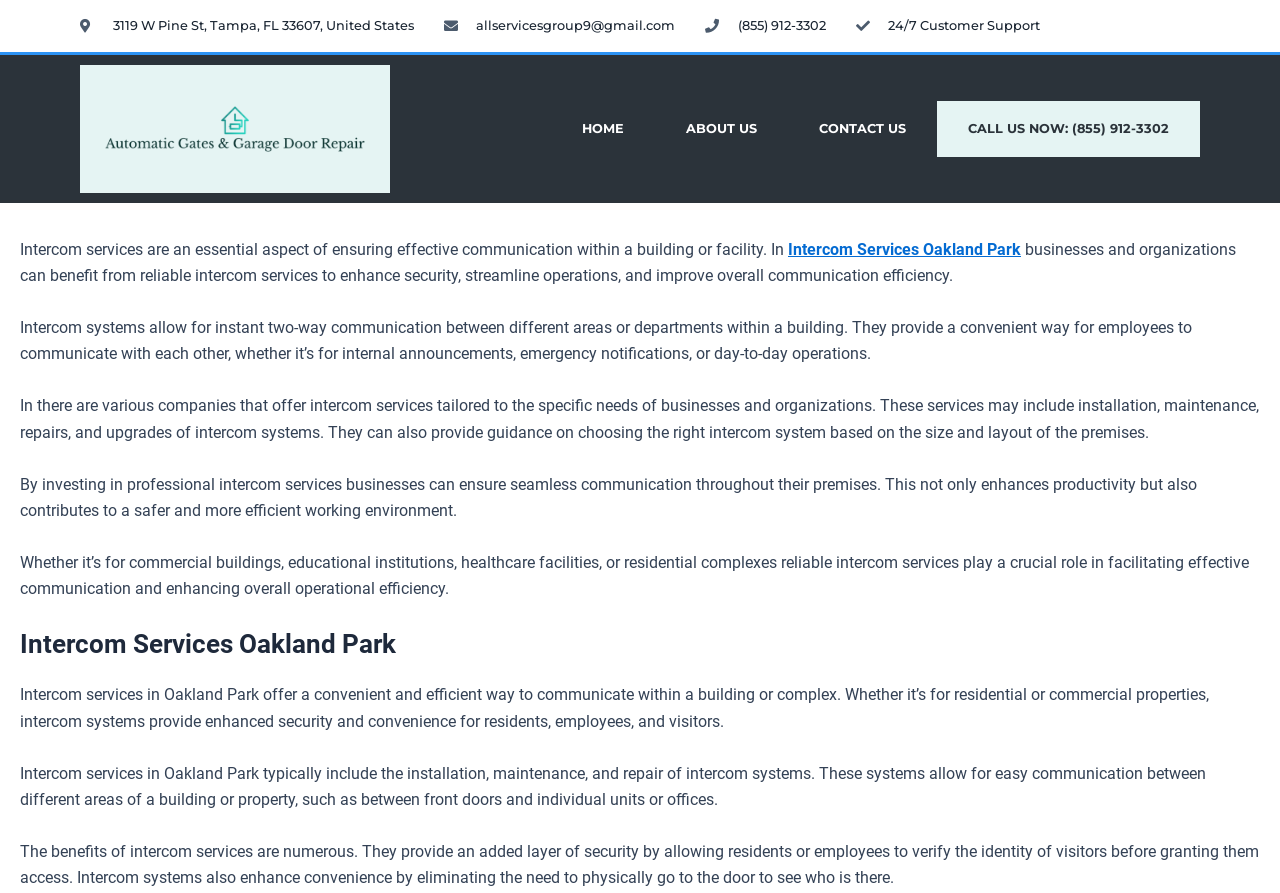What is the phone number to call for Intercom Services?
Please give a detailed answer to the question using the information shown in the image.

I found the phone number by looking at the link element with the bounding box coordinates [0.551, 0.011, 0.645, 0.047] which contains the phone number.